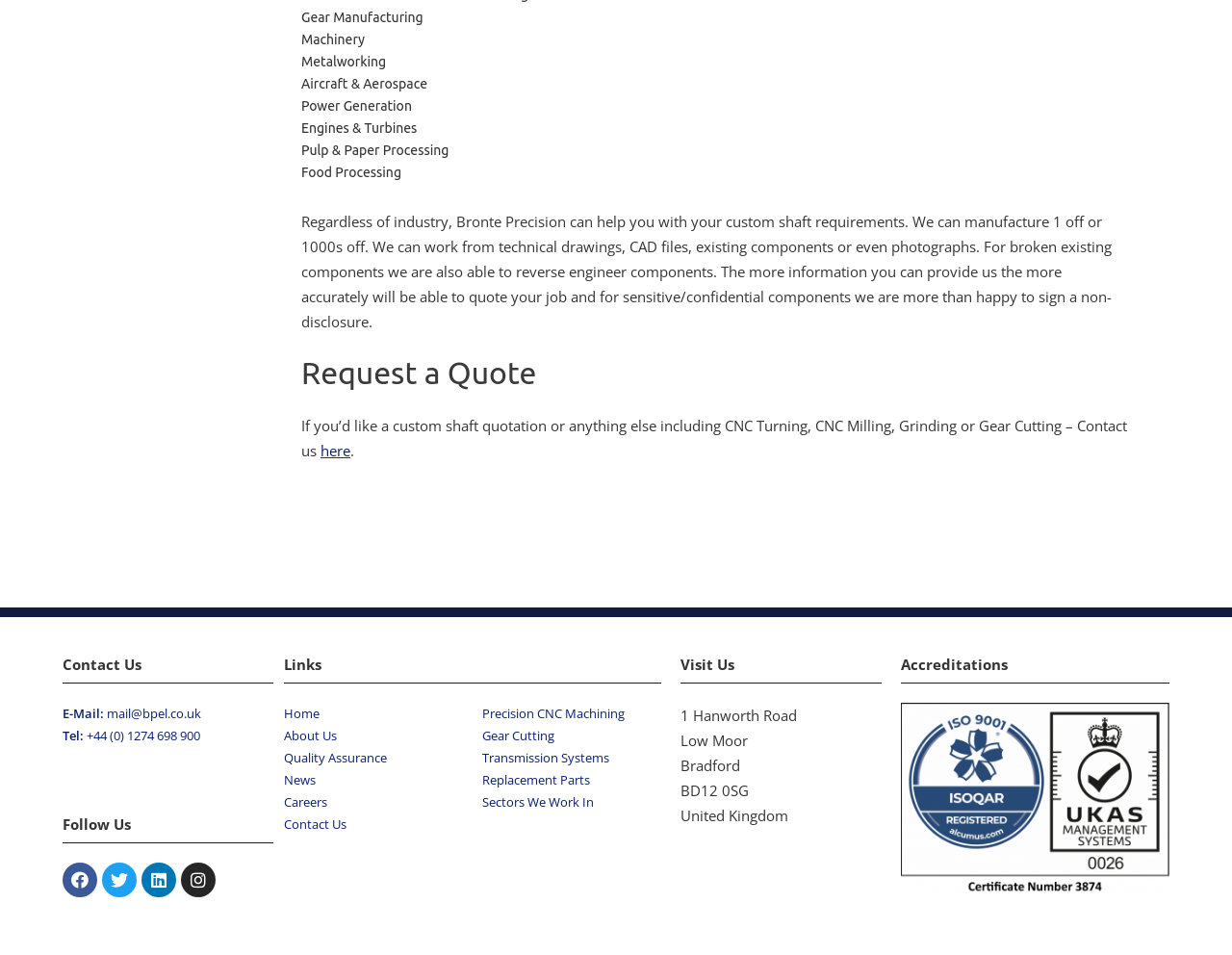Given the content of the image, can you provide a detailed answer to the question?
What is the company's name?

The company's name is mentioned in the text 'Regardless of industry, Bronte Precision can help you with your custom shaft requirements.'